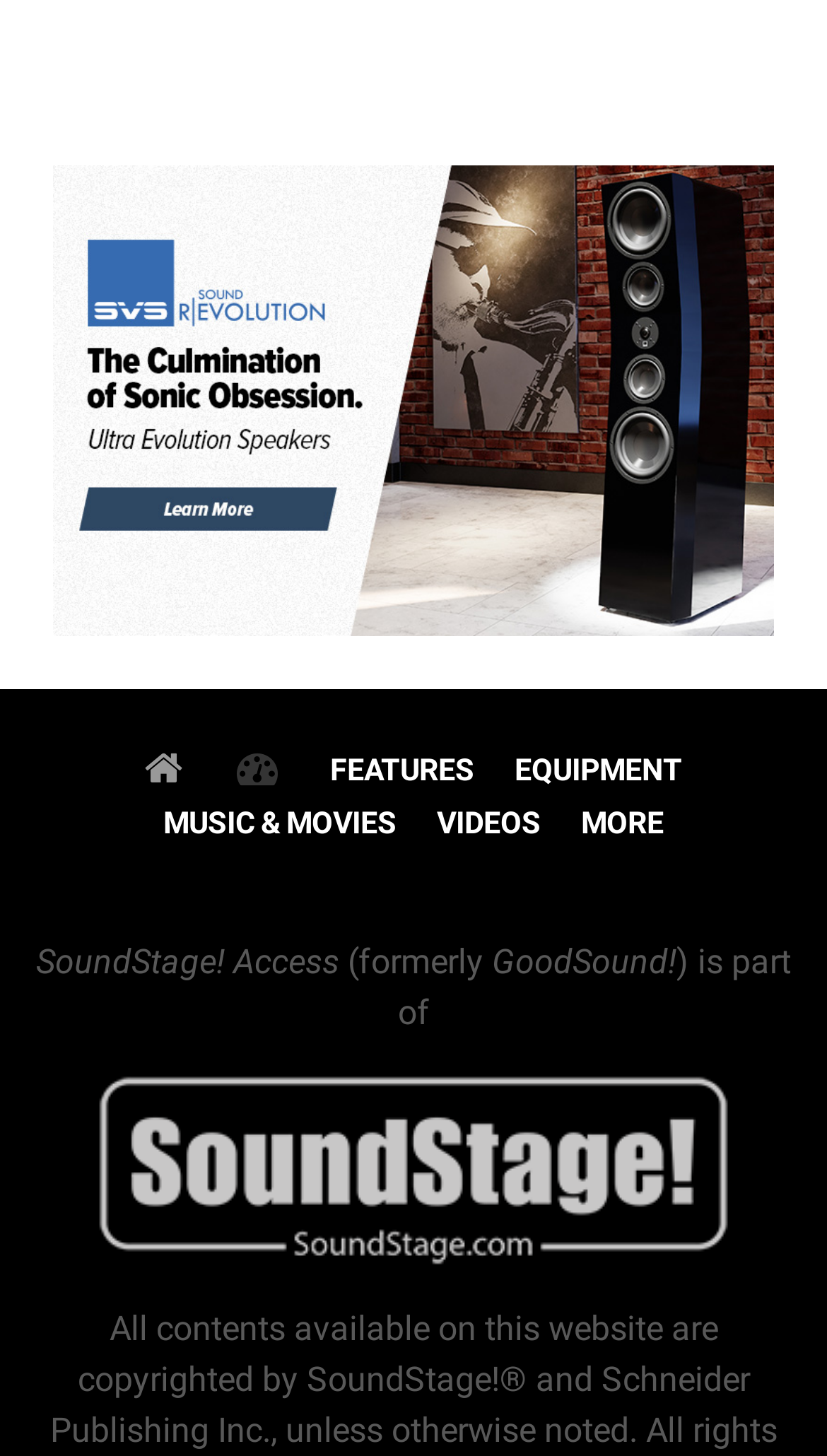What is the former name of the website?
Answer the question with as much detail as you can, using the image as a reference.

The former name of the website can be found in the text '(formerly GoodSound!) is part of' which indicates that the website was previously known as GoodSound!.